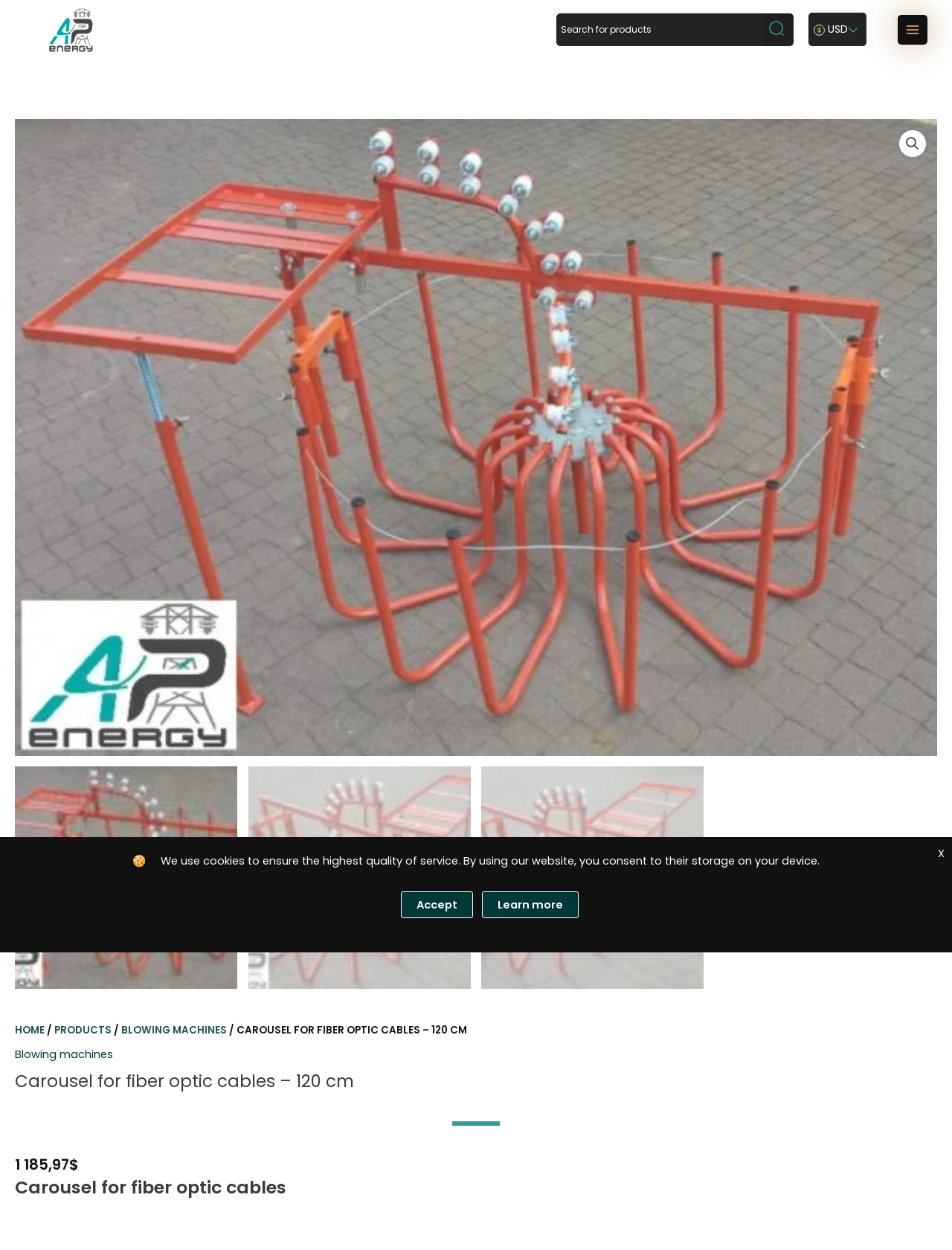Please extract the webpage's main title and generate its text content.

Carousel for fiber optic cables – 120 cm